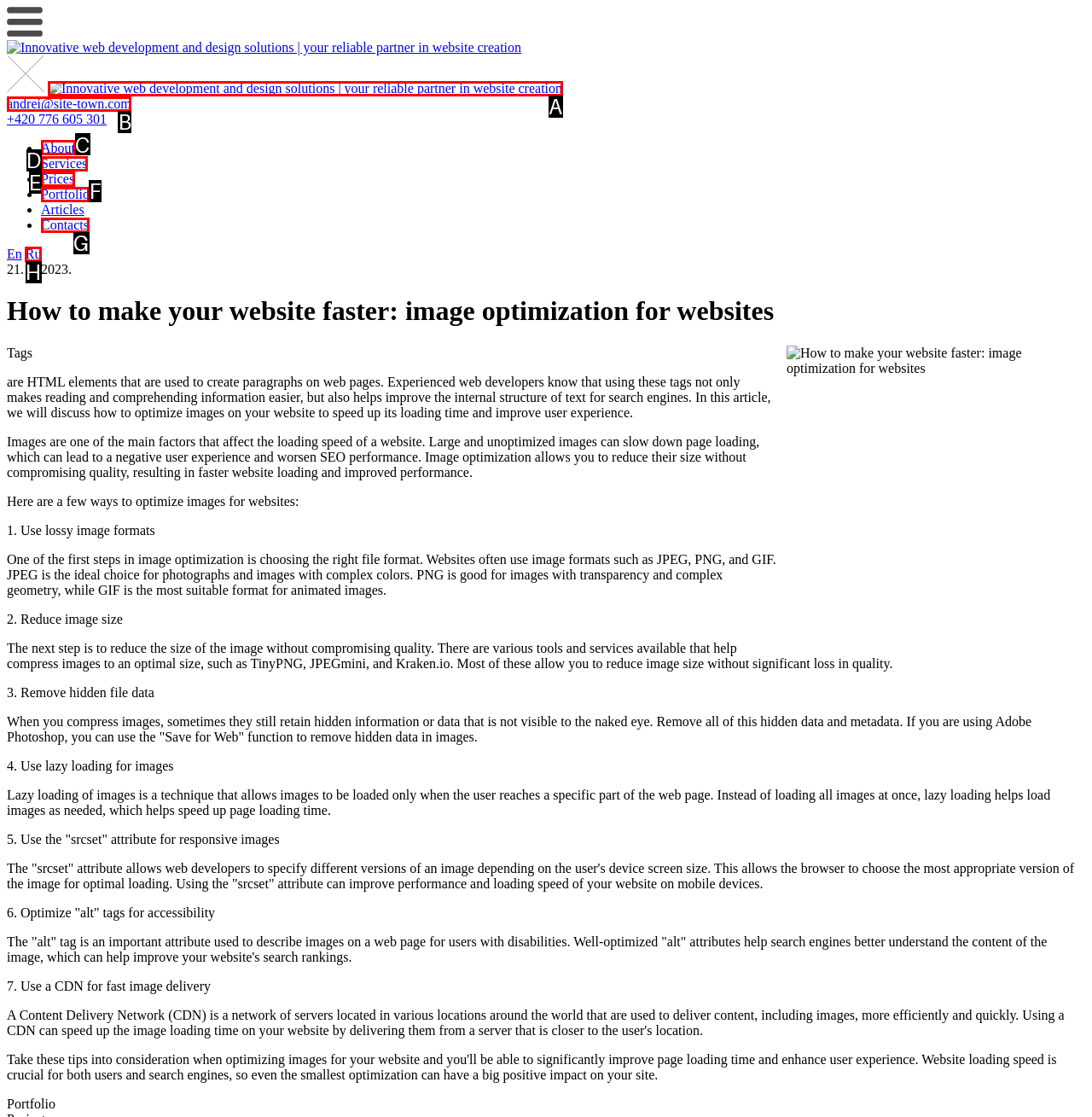Decide which UI element to click to accomplish the task: Click the 'About' link
Respond with the corresponding option letter.

C